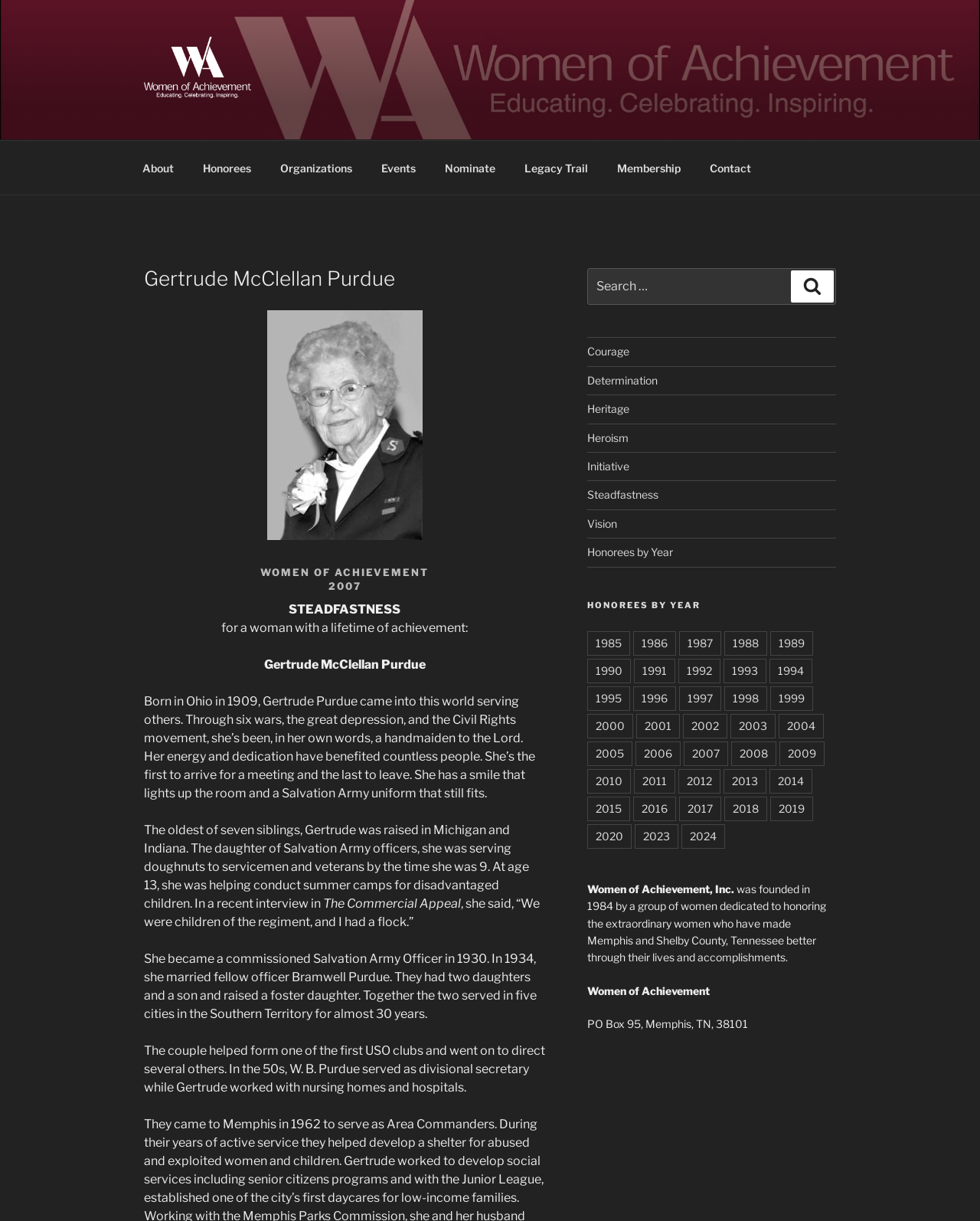Identify the bounding box coordinates of the area you need to click to perform the following instruction: "Click on the 'About' link".

[0.131, 0.122, 0.191, 0.153]